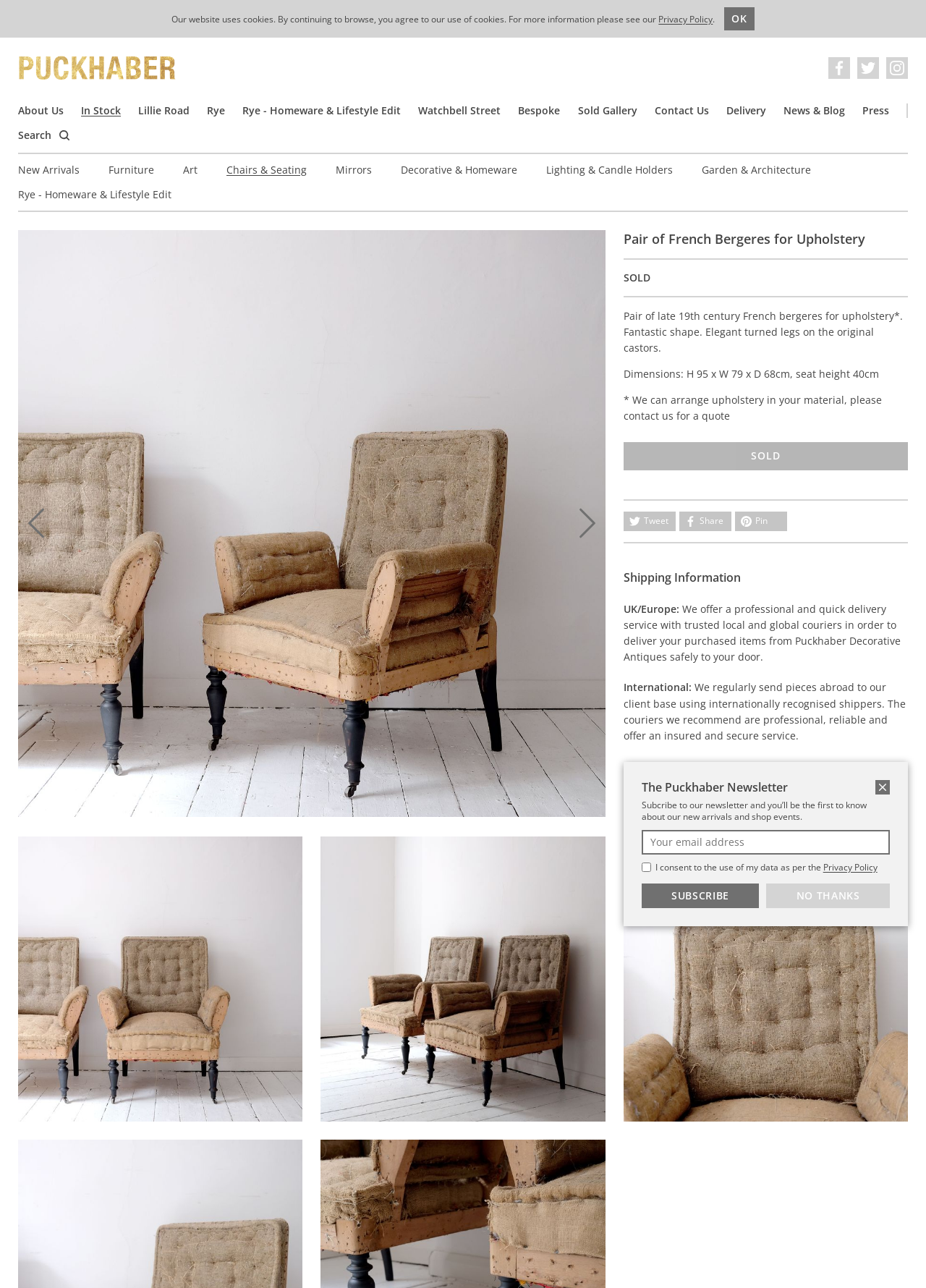What is the name of the company selling the bergeres?
Give a one-word or short phrase answer based on the image.

Puckhaber Decorative Antiques